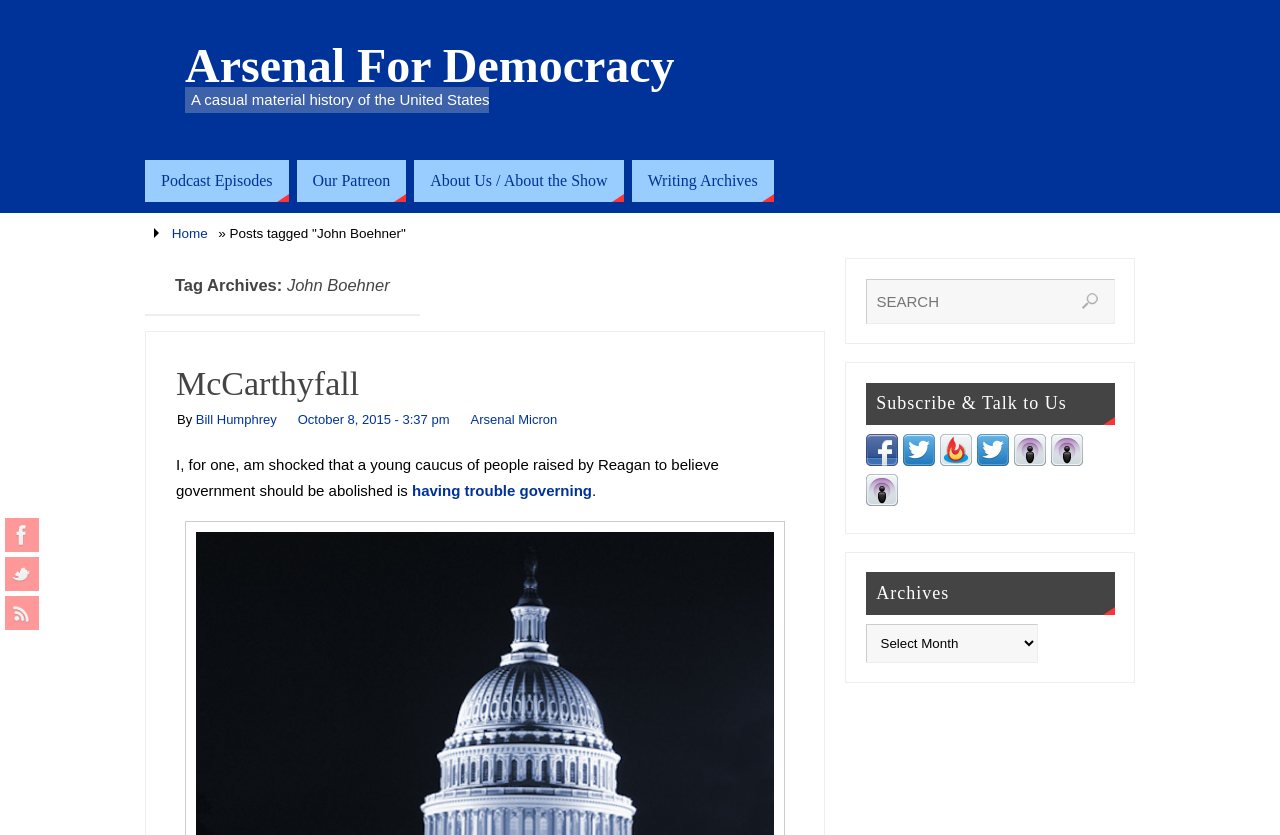Pinpoint the bounding box coordinates of the area that should be clicked to complete the following instruction: "Subscribe to RSS Feed". The coordinates must be given as four float numbers between 0 and 1, i.e., [left, top, right, bottom].

[0.734, 0.541, 0.759, 0.562]